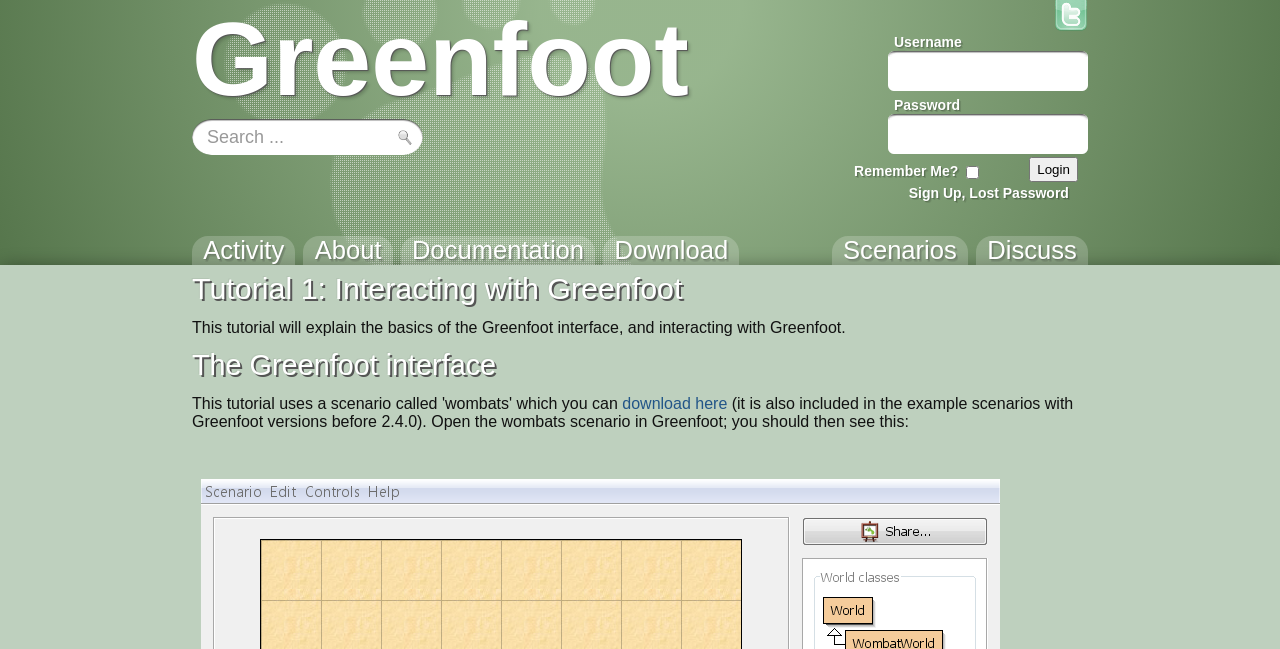Using the description "Activity", predict the bounding box of the relevant HTML element.

[0.15, 0.364, 0.231, 0.433]